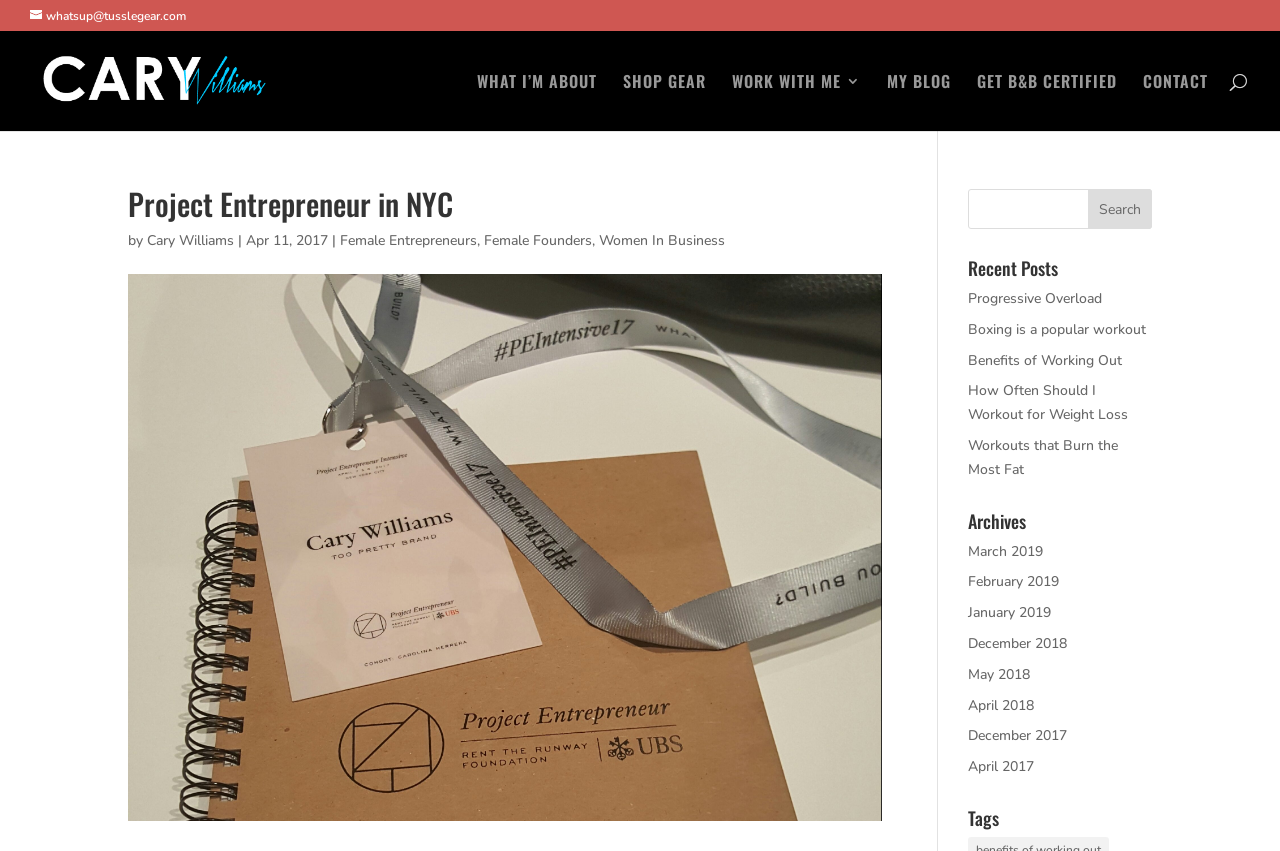What is the oldest archive available?
Provide a detailed answer to the question, using the image to inform your response.

The archives can be found by looking at the right-hand side of the webpage, below the 'Recent Posts' section. The oldest archive available is April 2017, which is listed at the bottom of the archives list.